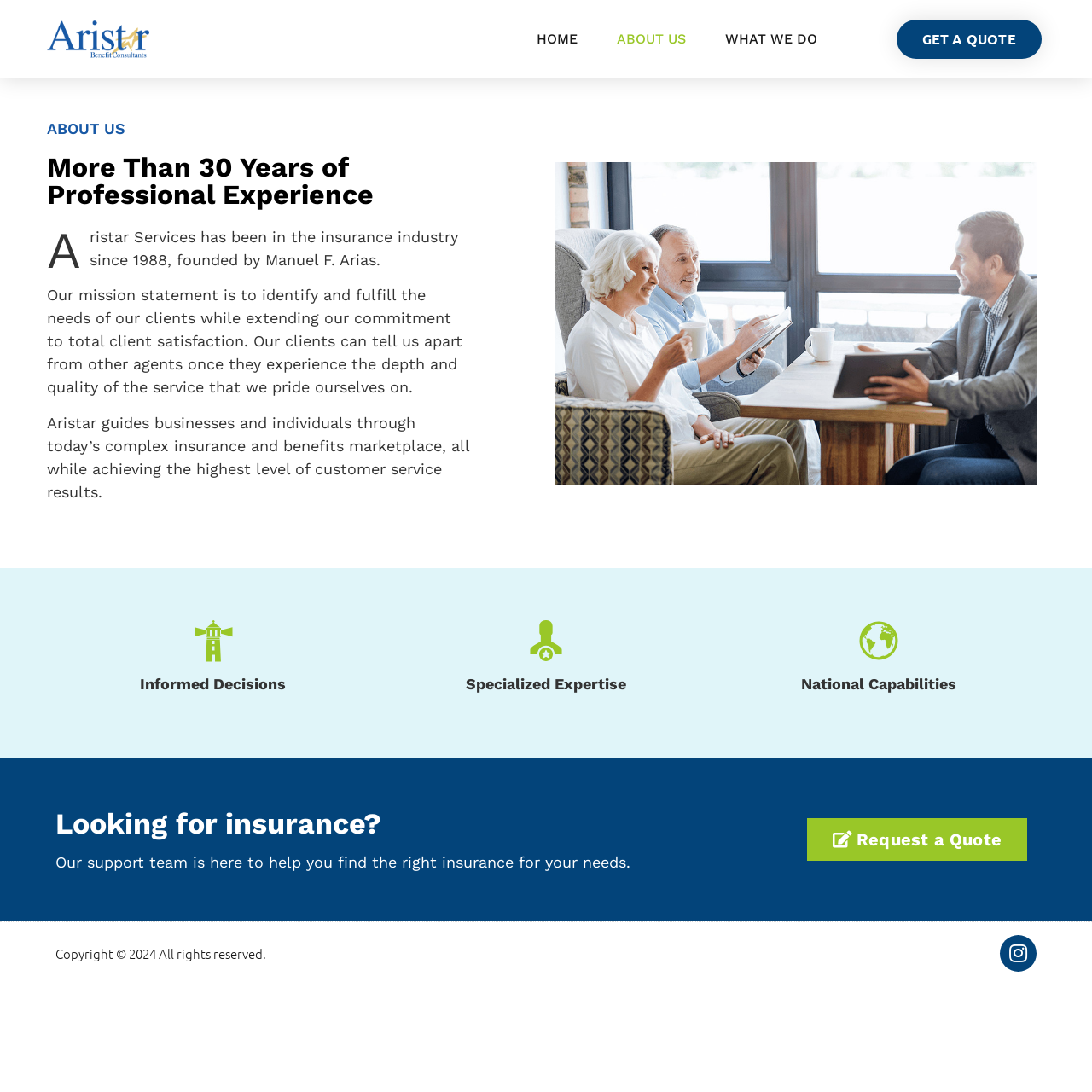Given the description About Us, predict the bounding box coordinates of the UI element. Ensure the coordinates are in the format (top-left x, top-left y, bottom-right x, bottom-right y) and all values are between 0 and 1.

[0.549, 0.0, 0.644, 0.072]